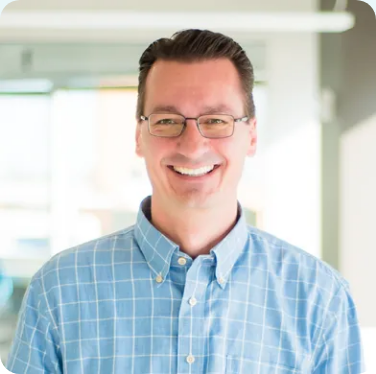What is Steven Roth's commitment to?
Please provide a single word or phrase in response based on the screenshot.

helping local business owners succeed